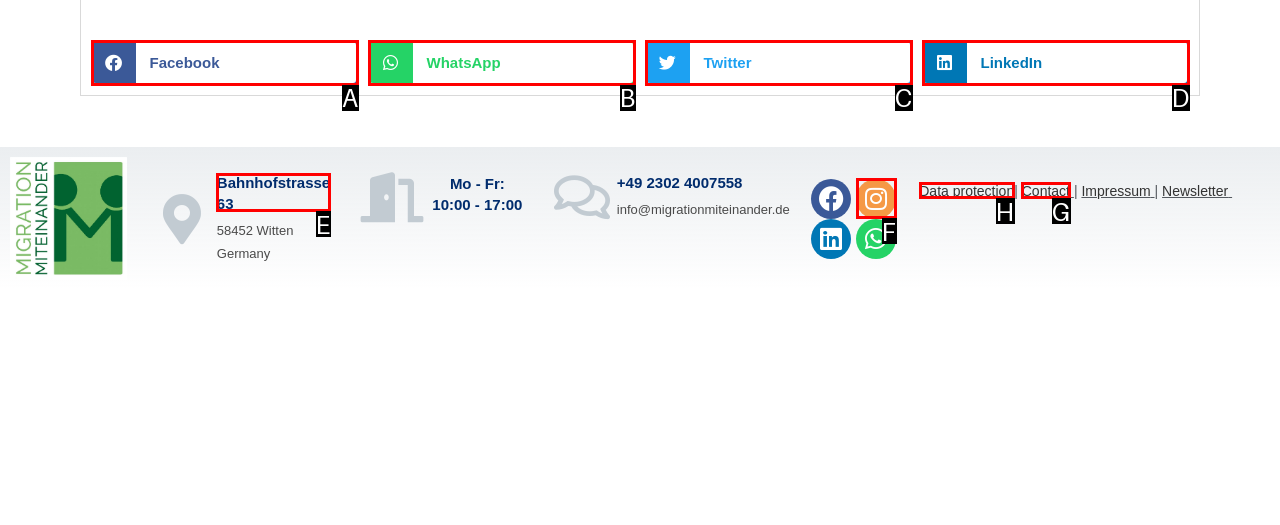Which UI element's letter should be clicked to achieve the task: Go to Contact page
Provide the letter of the correct choice directly.

G